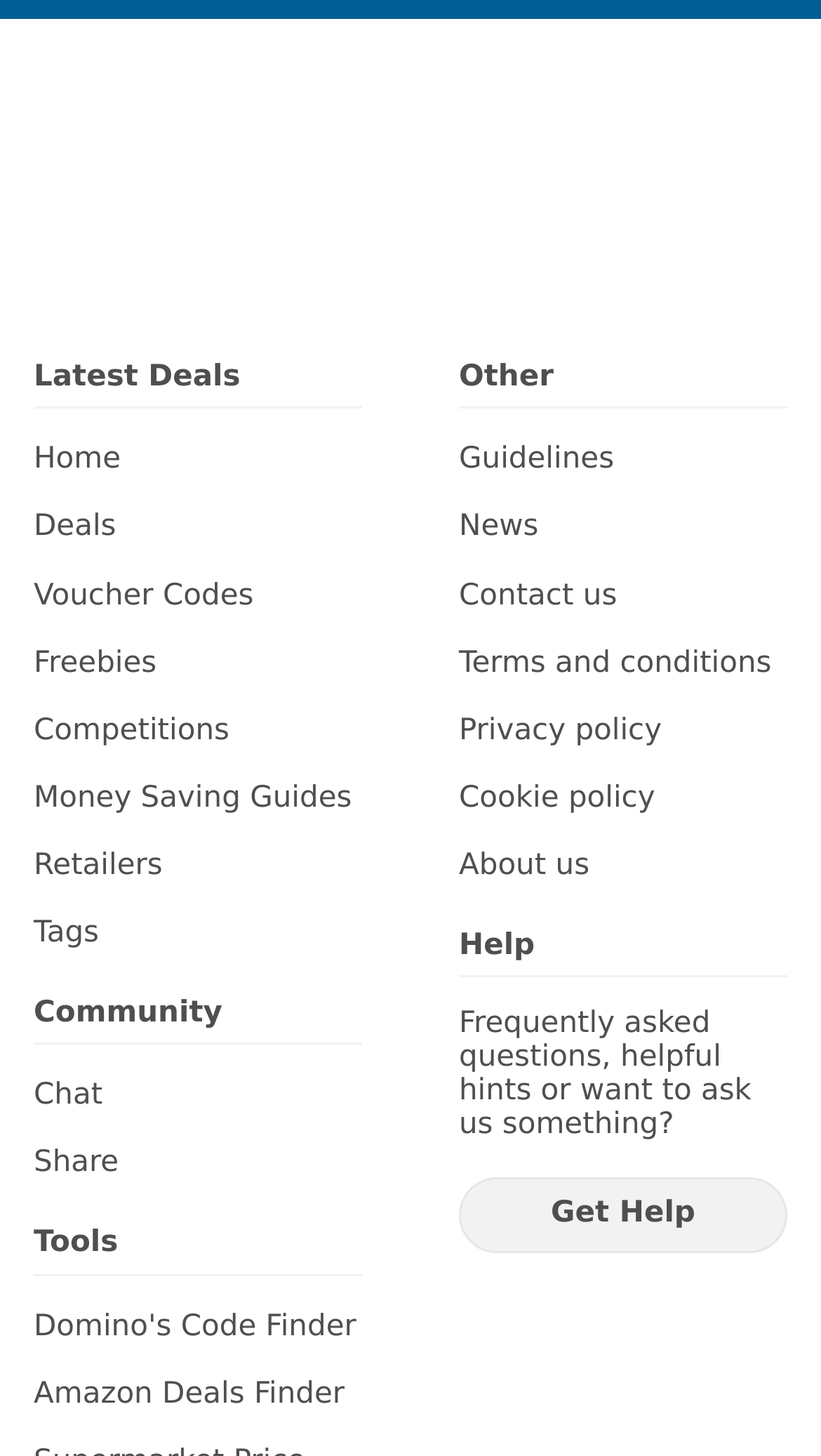Provide your answer in a single word or phrase: 
How many links are there under 'Community'?

2